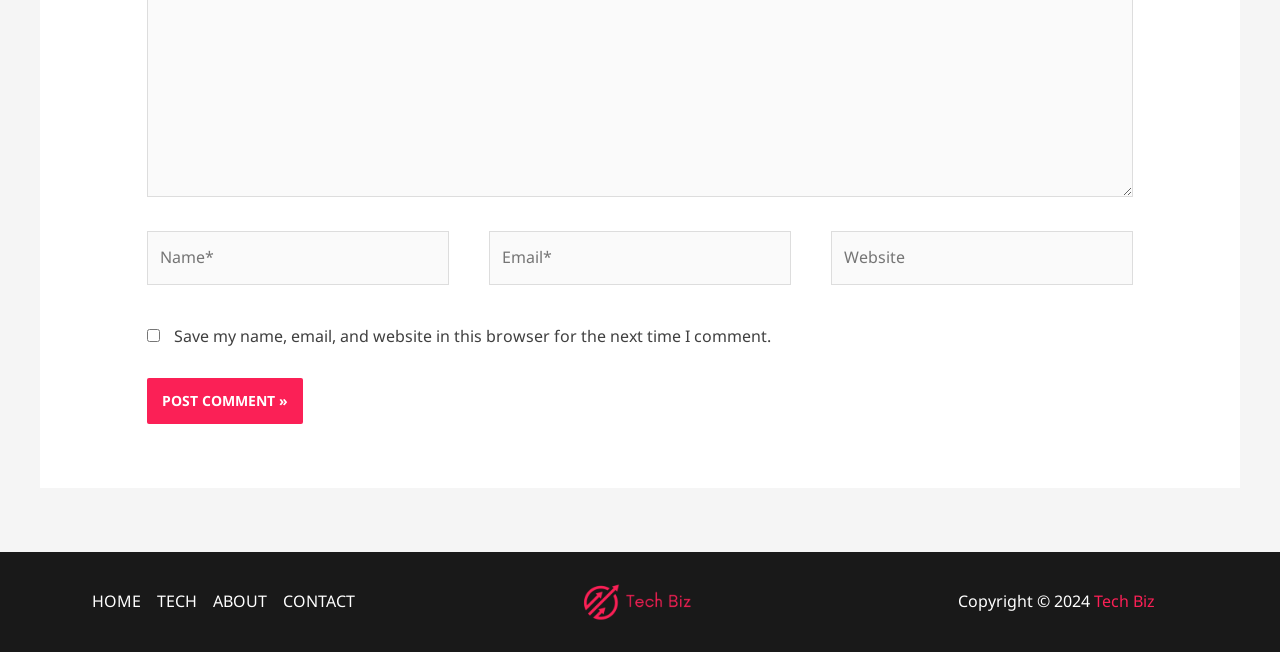Could you determine the bounding box coordinates of the clickable element to complete the instruction: "Input your email"? Provide the coordinates as four float numbers between 0 and 1, i.e., [left, top, right, bottom].

[0.382, 0.355, 0.618, 0.436]